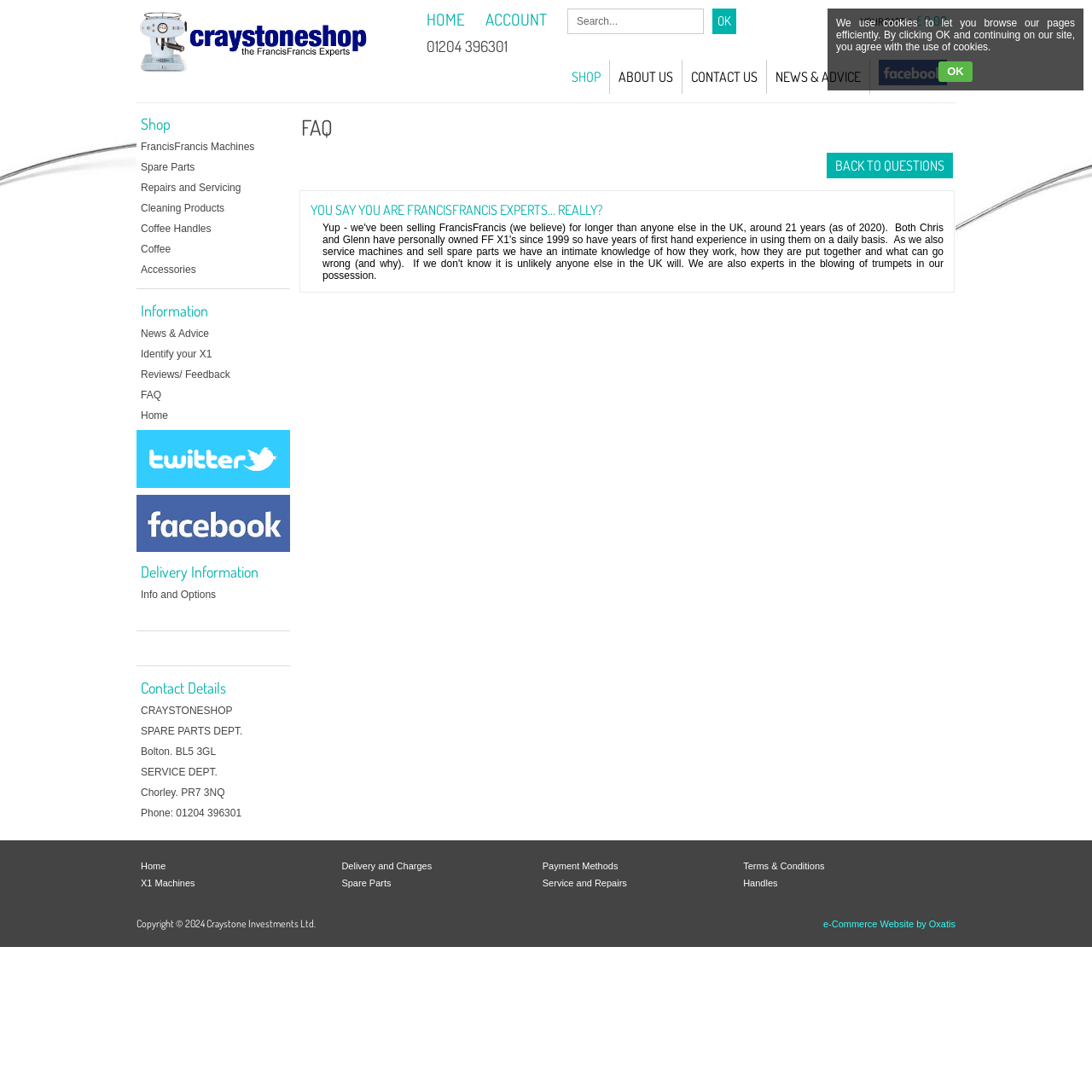Could you determine the bounding box coordinates of the clickable element to complete the instruction: "Go to the home page"? Provide the coordinates as four float numbers between 0 and 1, i.e., [left, top, right, bottom].

[0.391, 0.008, 0.426, 0.027]